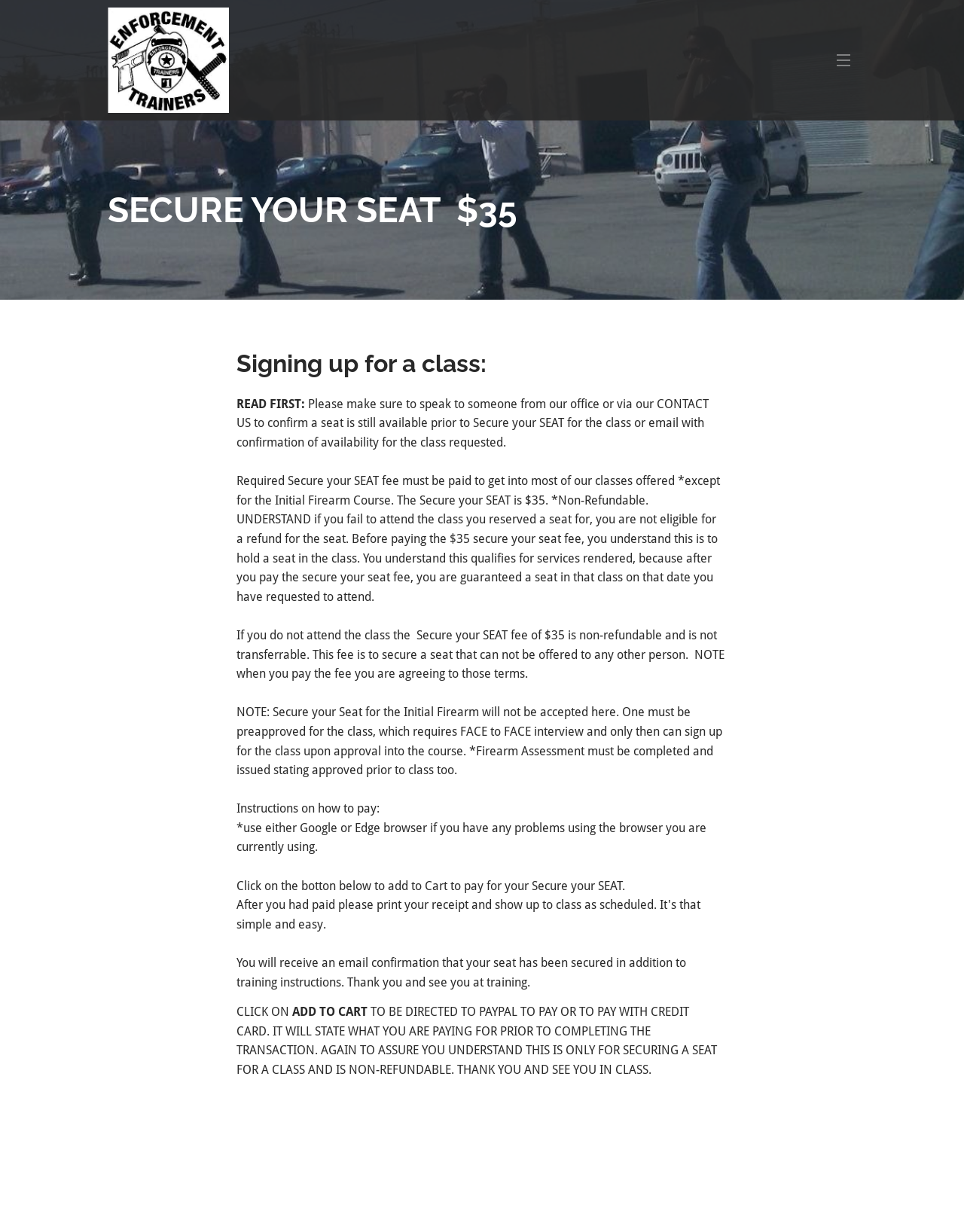Respond to the question below with a single word or phrase:
What is the purpose of the Secure your SEAT fee?

To hold a seat